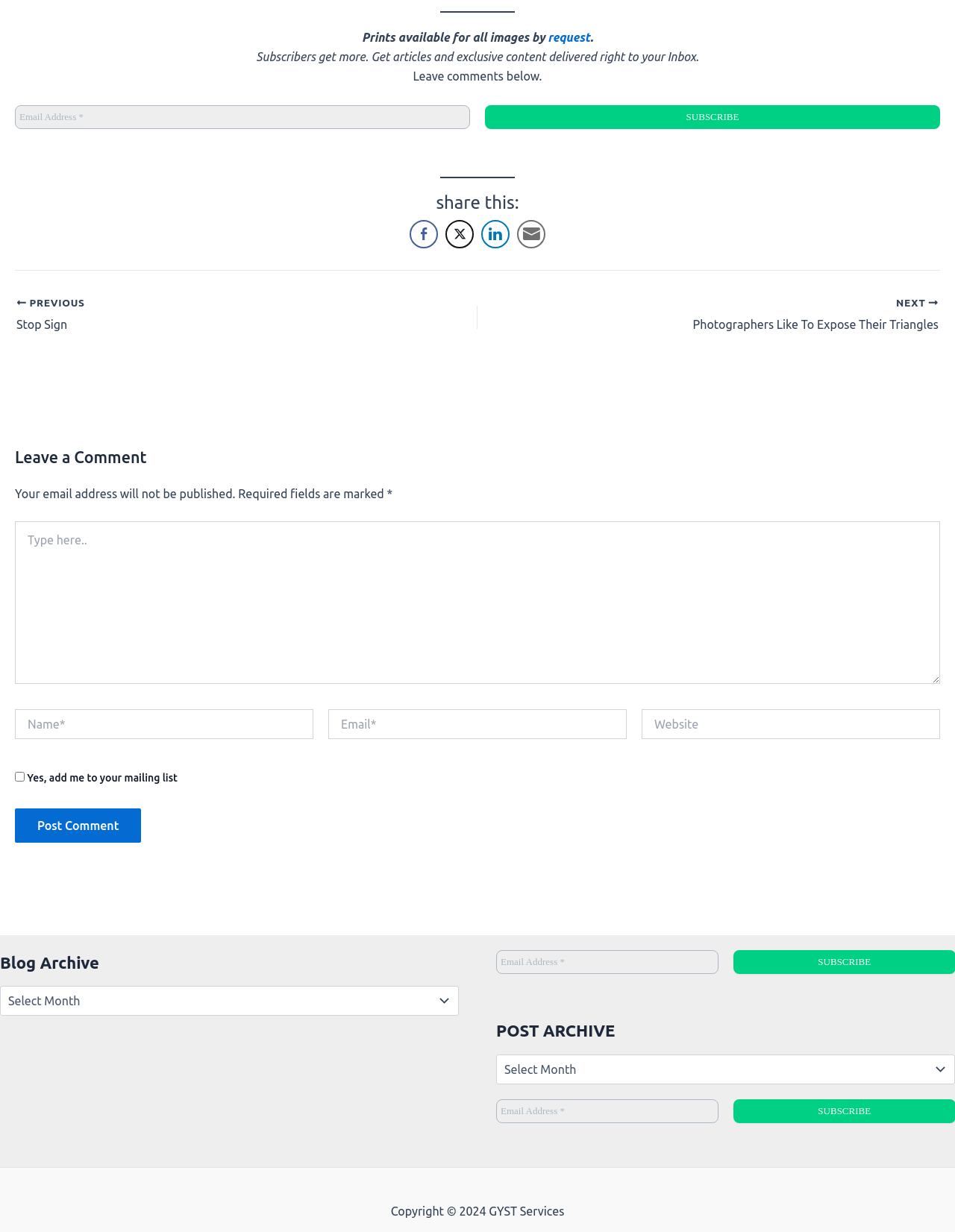Locate the bounding box coordinates of the item that should be clicked to fulfill the instruction: "Share on Facebook".

[0.429, 0.179, 0.459, 0.202]